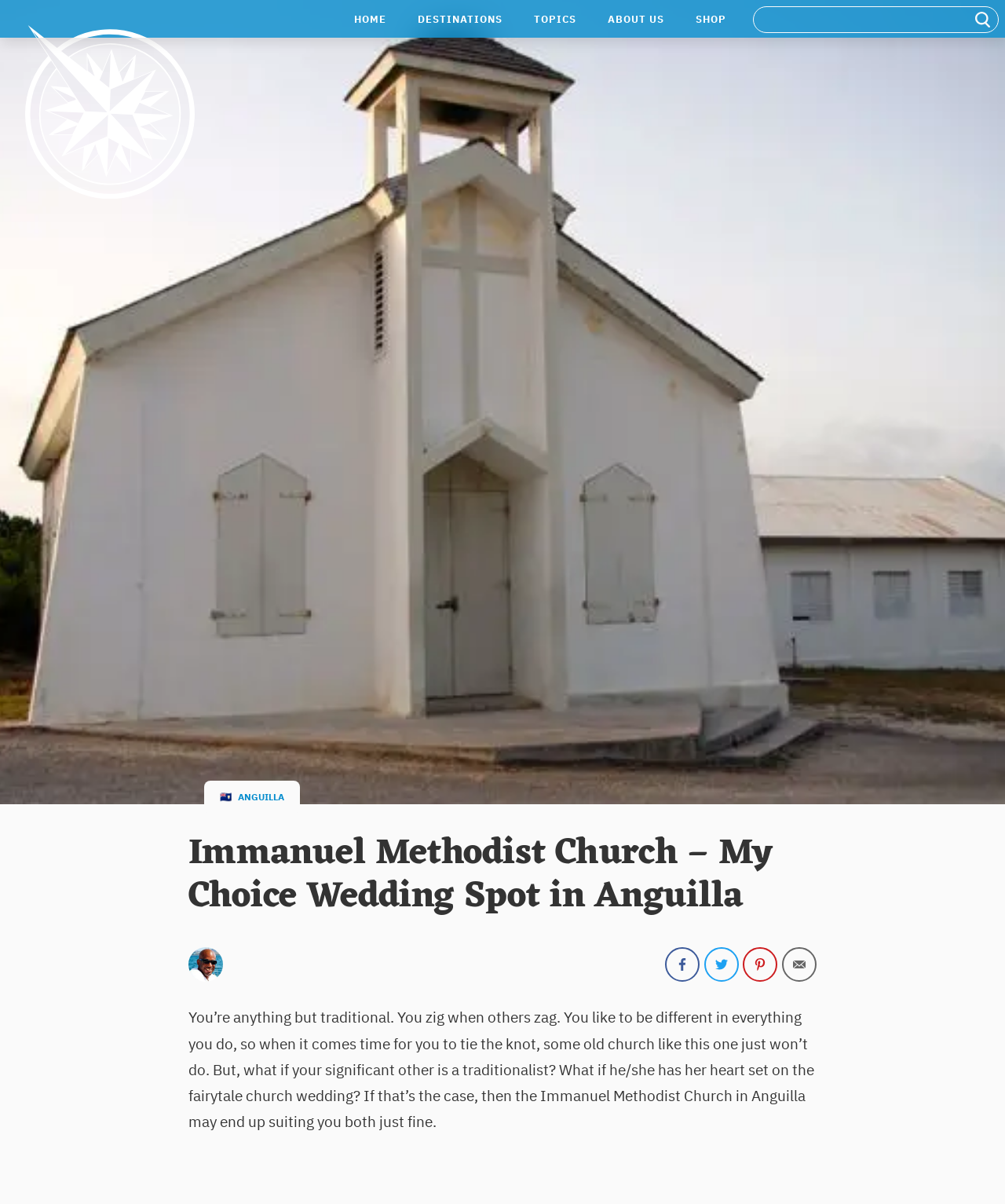Identify the coordinates of the bounding box for the element that must be clicked to accomplish the instruction: "Share on Facebook".

[0.662, 0.787, 0.696, 0.815]